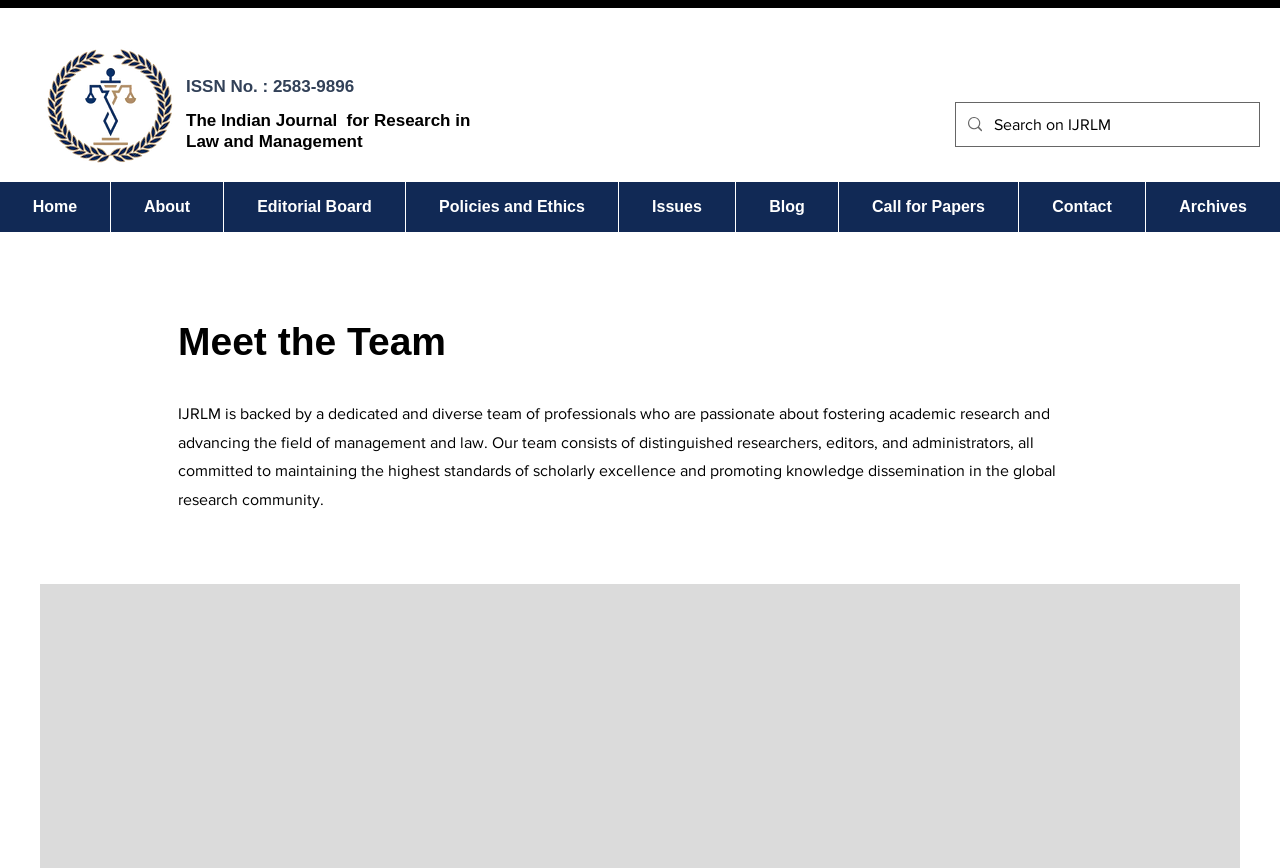Find the bounding box coordinates of the clickable element required to execute the following instruction: "Search on IJRLM". Provide the coordinates as four float numbers between 0 and 1, i.e., [left, top, right, bottom].

[0.777, 0.119, 0.951, 0.168]